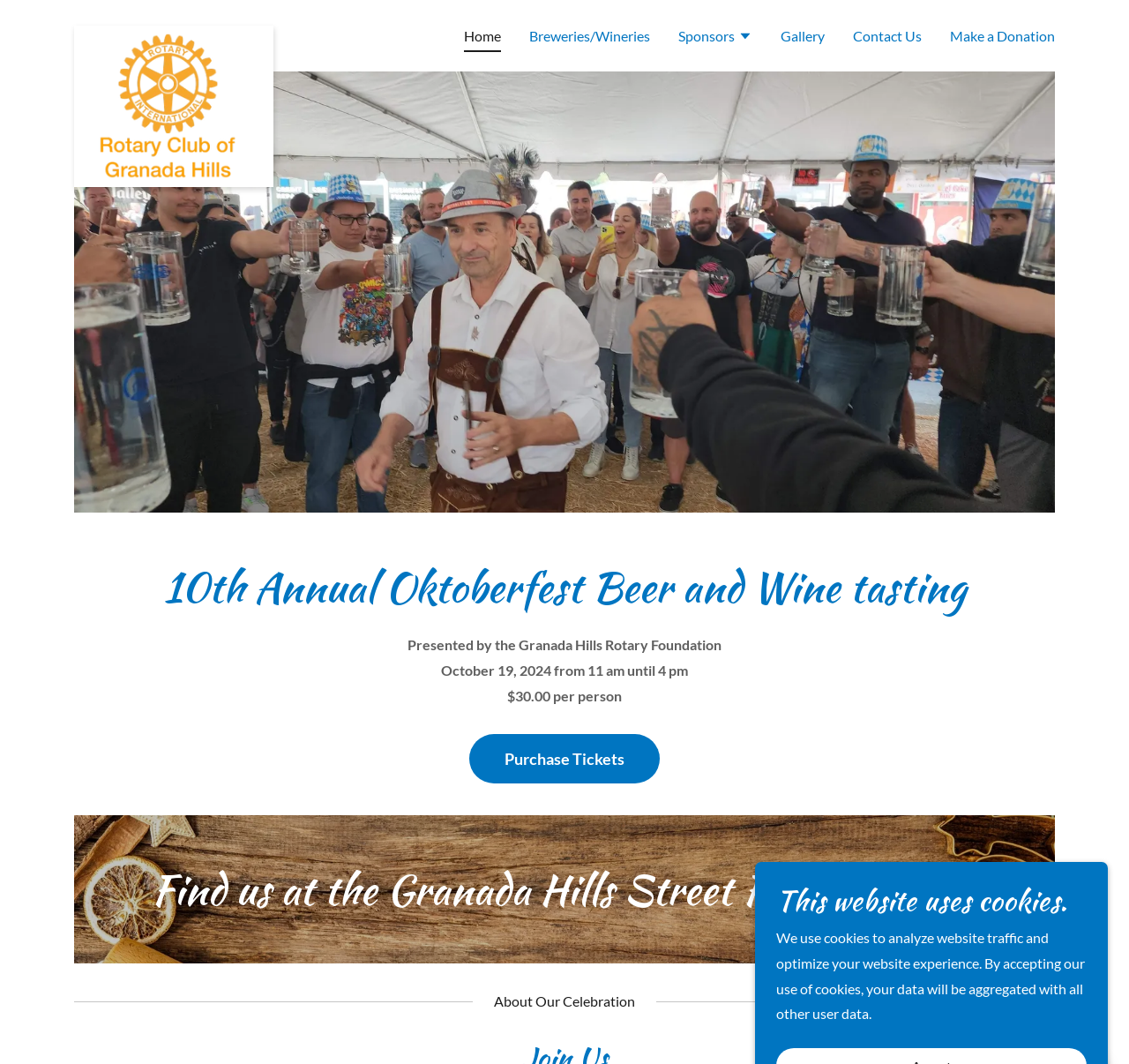Locate the UI element described as follows: "About Us". Return the bounding box coordinates as four float numbers between 0 and 1 in the order [left, top, right, bottom].

None